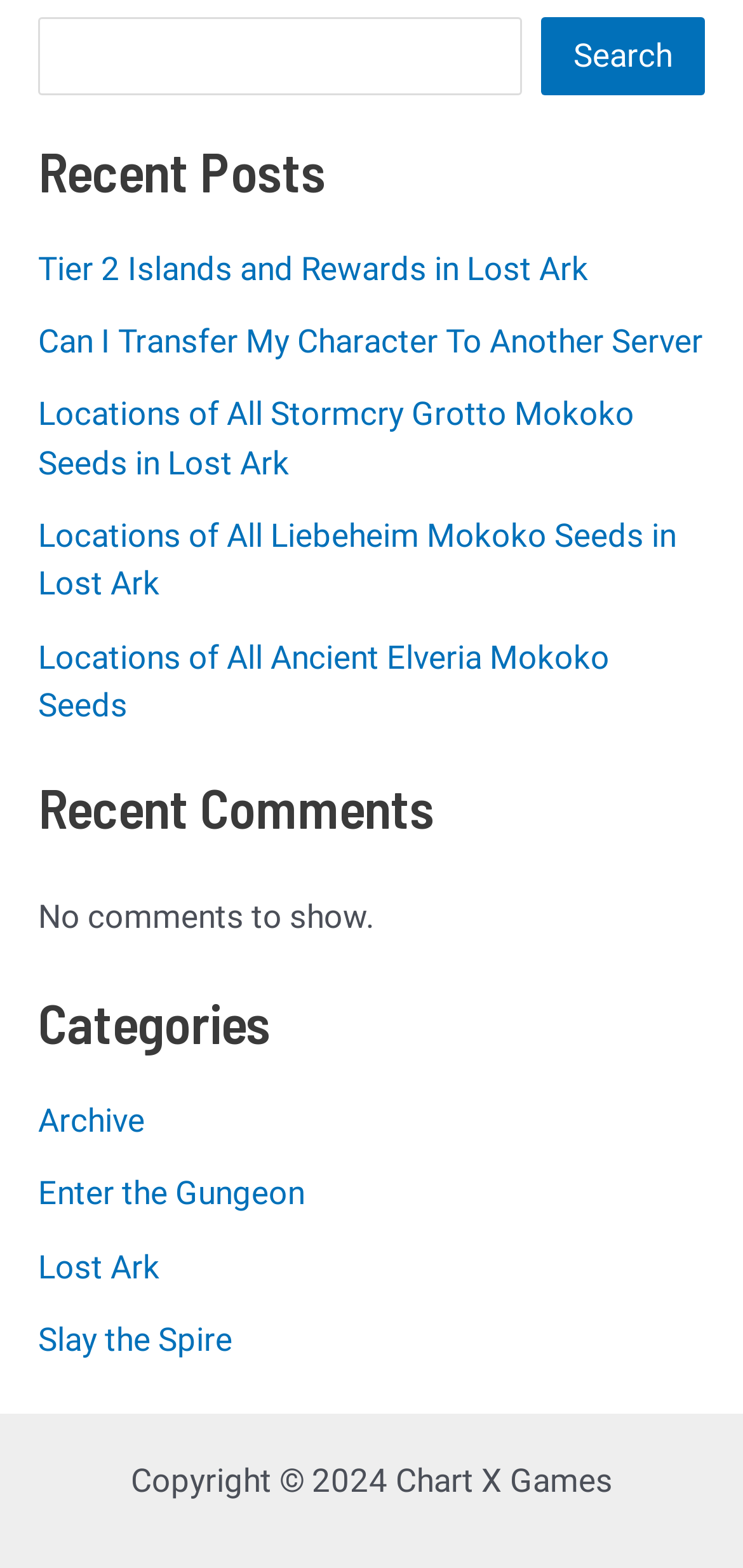Analyze the image and answer the question with as much detail as possible: 
What is the purpose of the searchbox?

The searchbox is located at the top of the webpage with a 'Search' button next to it, indicating that it is used to search for specific content within the website.